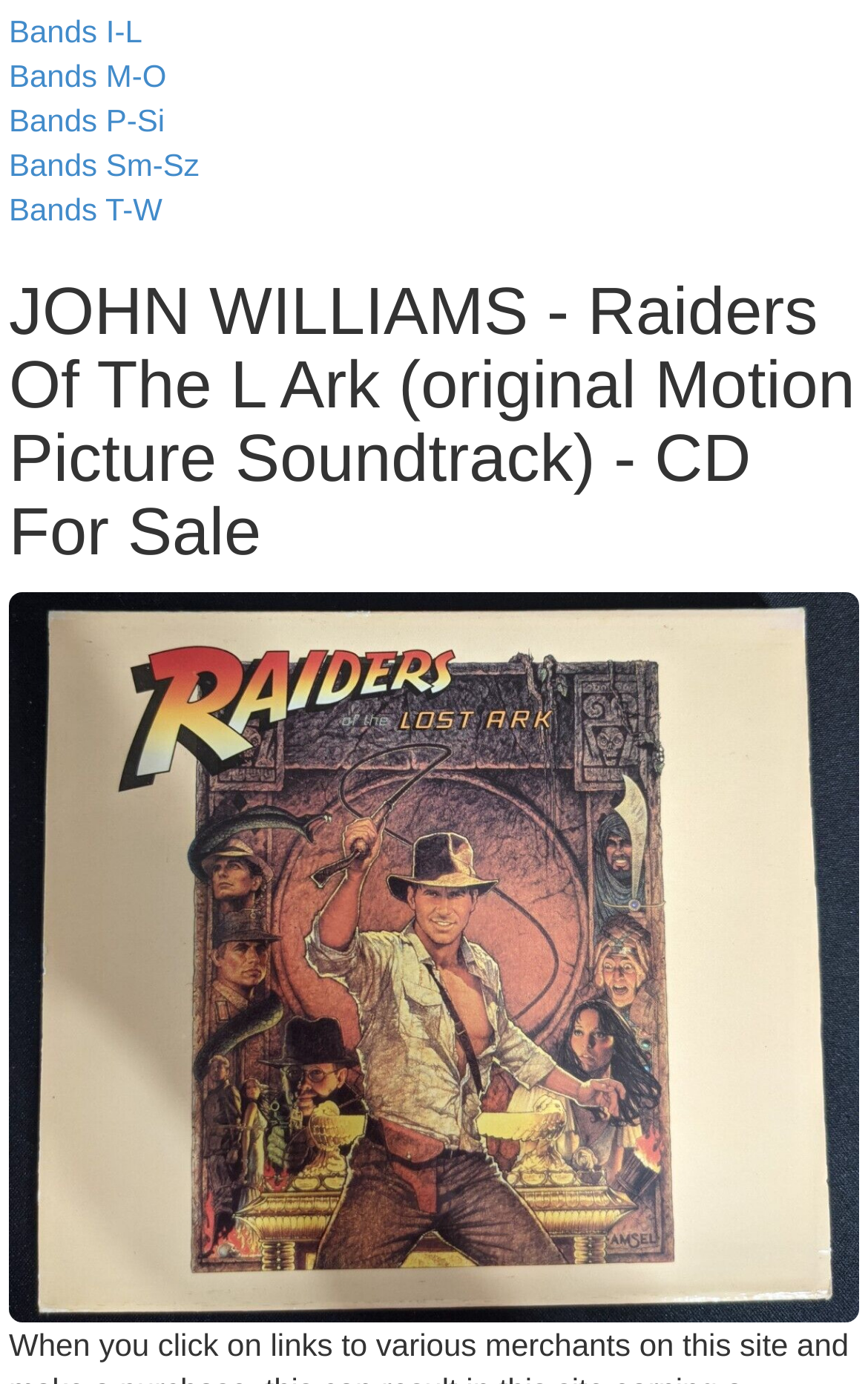Determine the bounding box for the UI element described here: "outpostinquiries@nb.com".

None